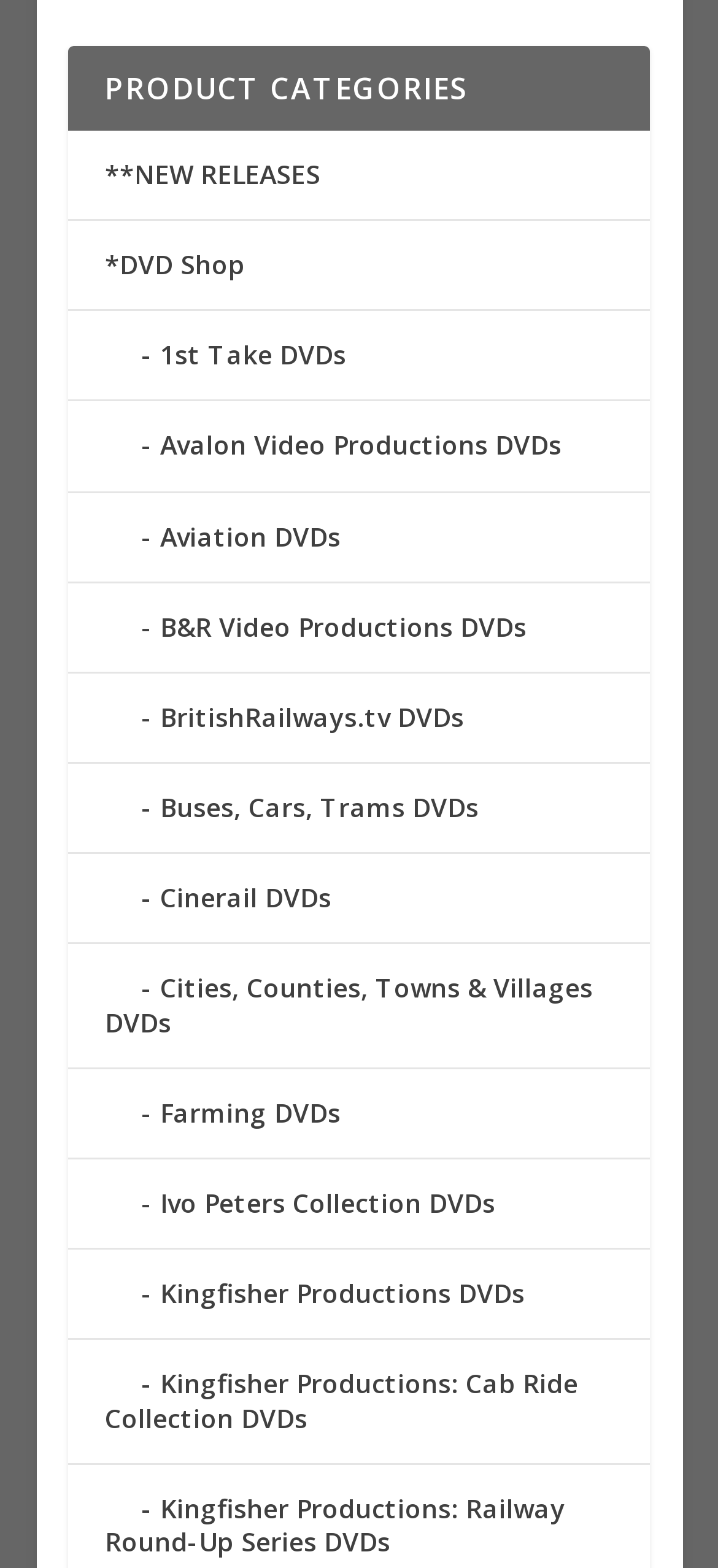Please answer the following question using a single word or phrase: 
What is the main category of products?

DVDs